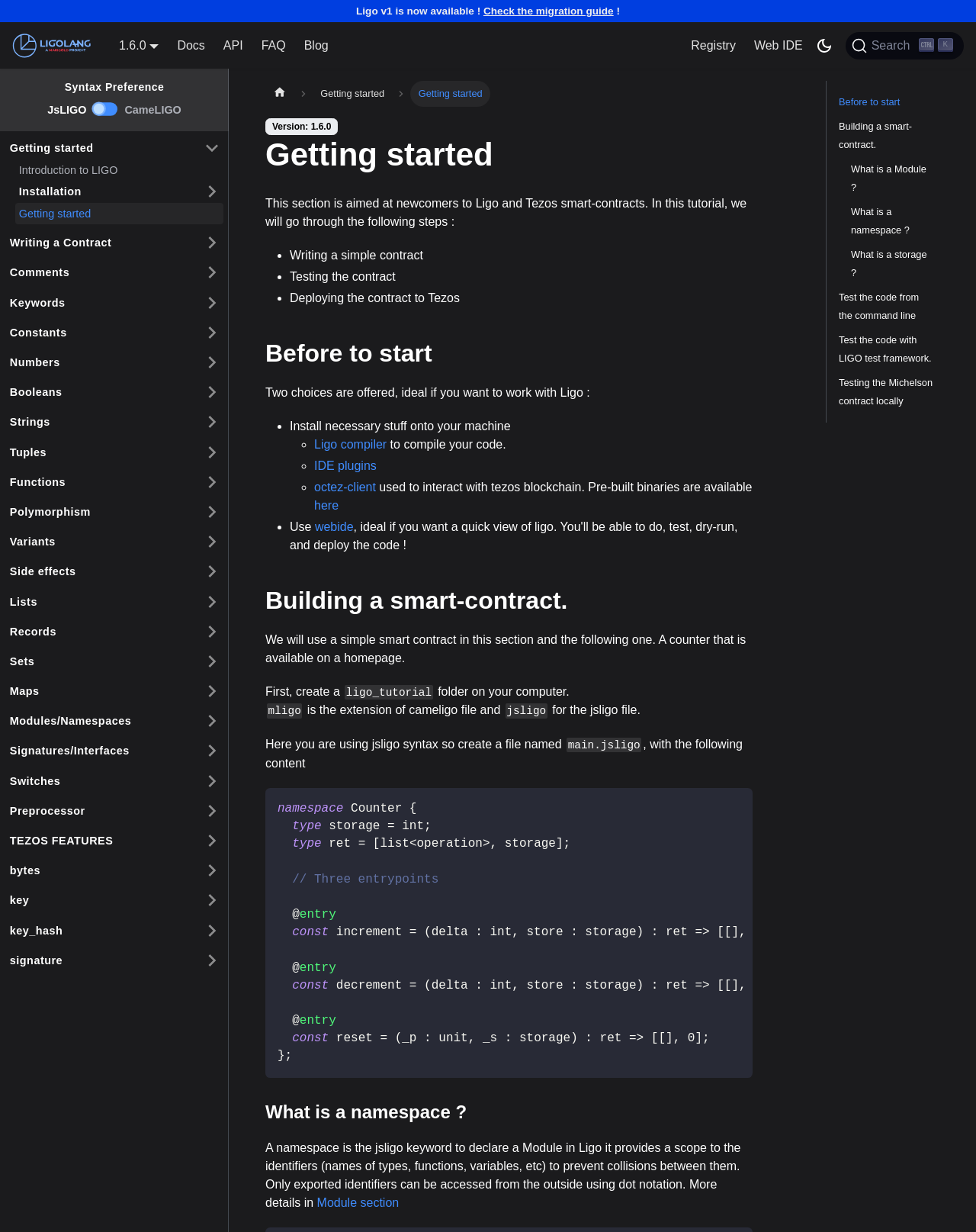Analyze the image and provide a detailed answer to the question: How many steps are mentioned in the tutorial?

I counted the bullet points in the introductory text and found three steps: 'Writing a simple contract', 'Testing the contract', and 'Deploying the contract to Tezos'.